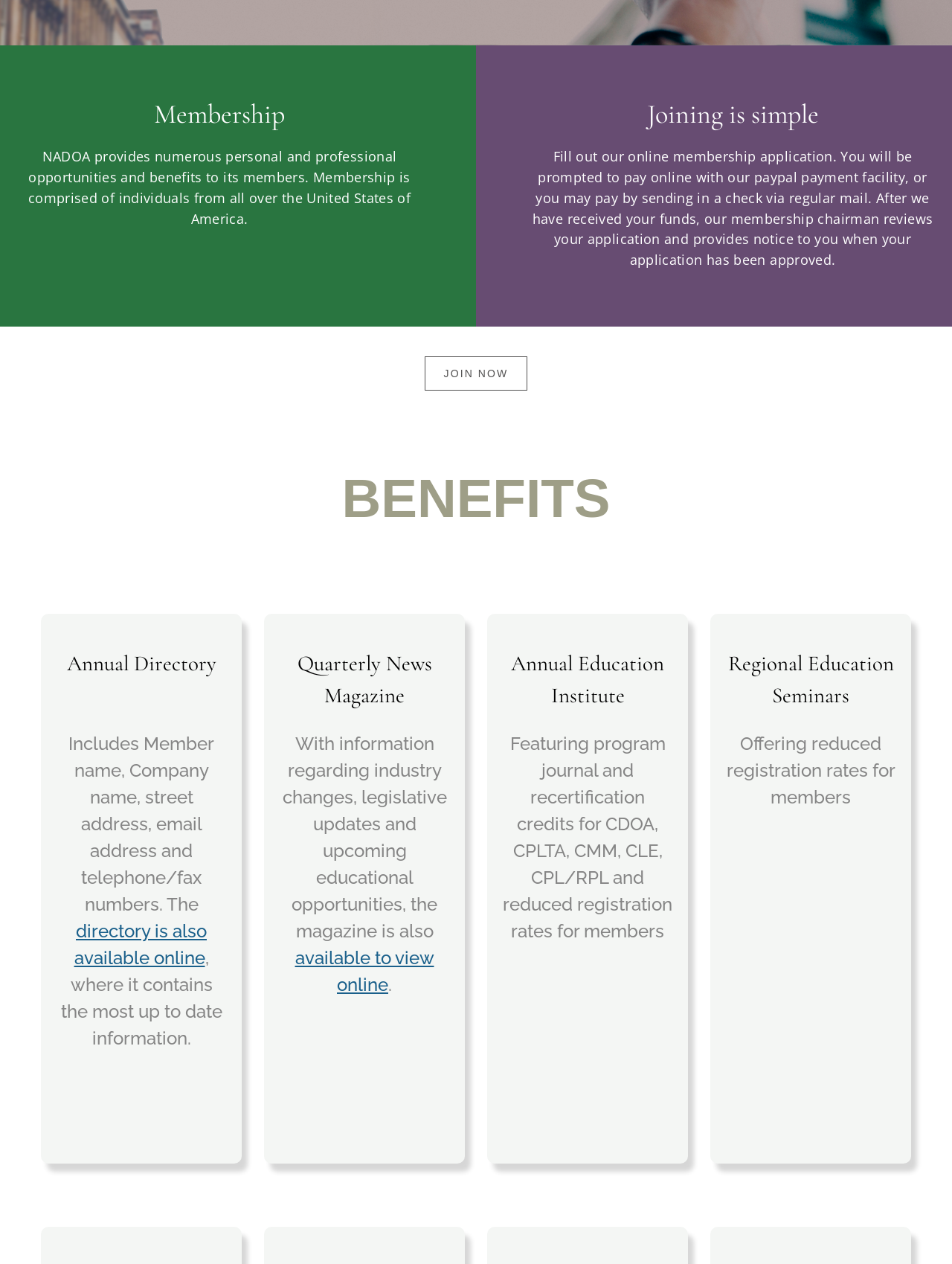For the following element description, predict the bounding box coordinates in the format (top-left x, top-left y, bottom-right x, bottom-right y). All values should be floating point numbers between 0 and 1. Description: Dating

None